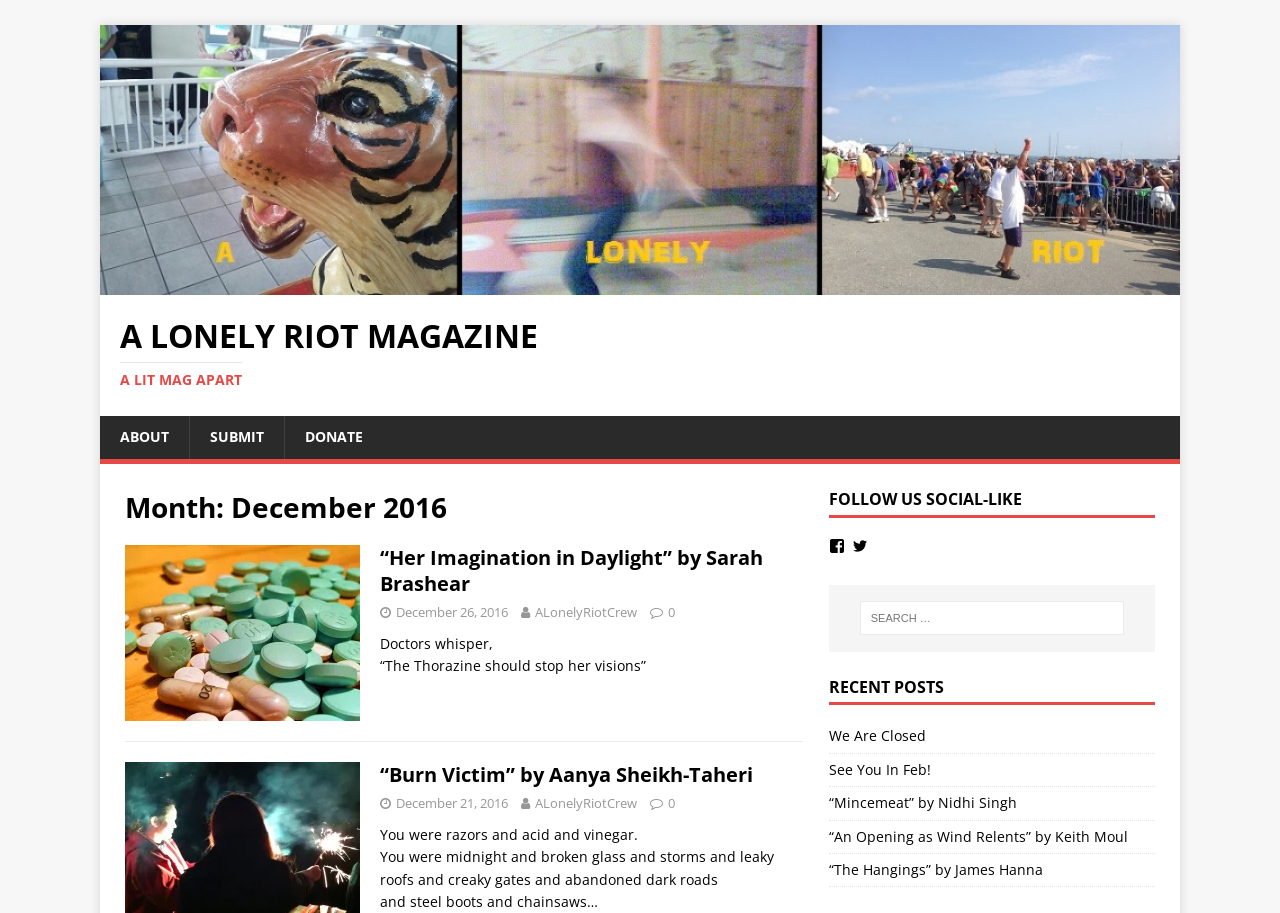Please respond to the question with a concise word or phrase:
What is the purpose of the search box?

To search for content